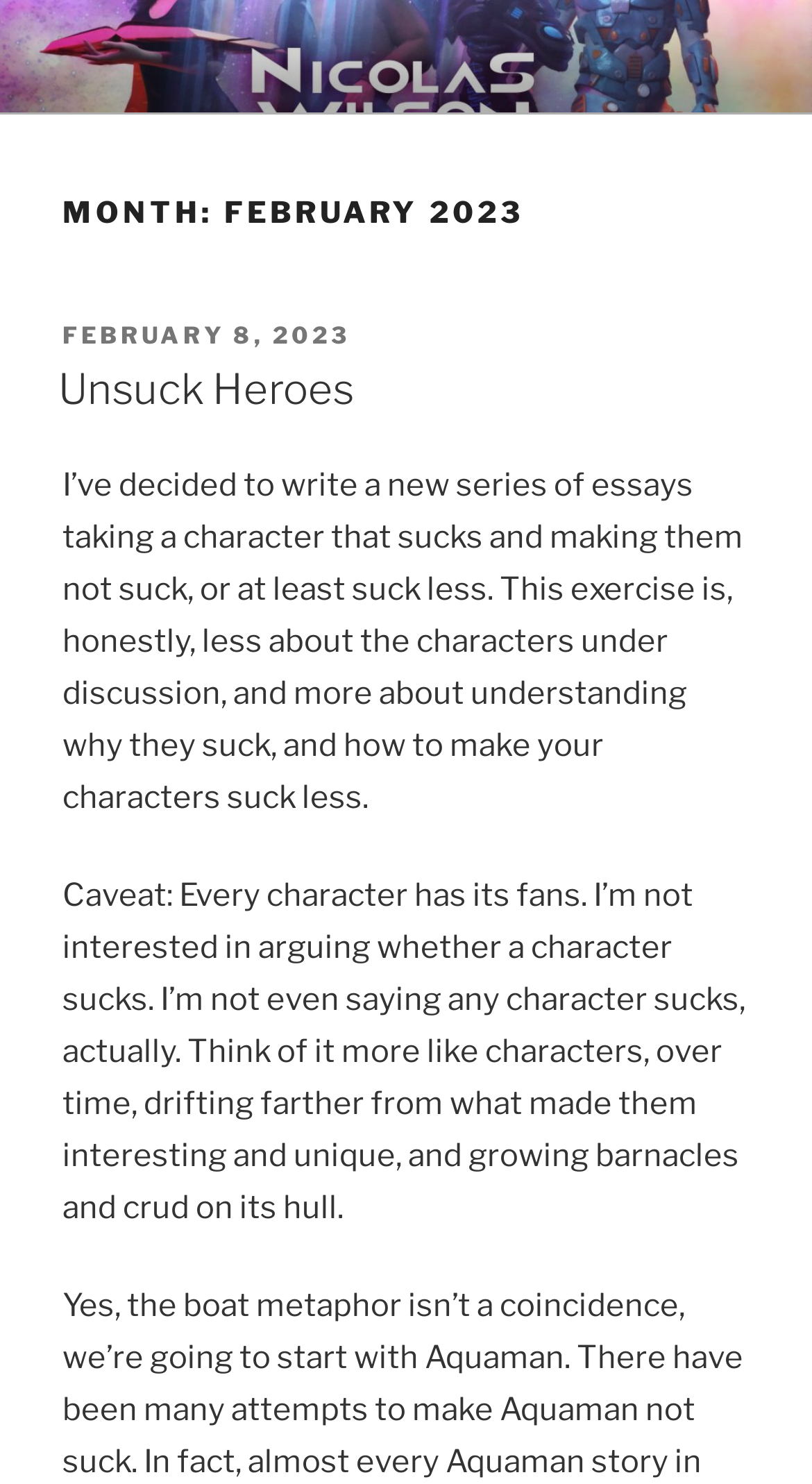Please specify the bounding box coordinates in the format (top-left x, top-left y, bottom-right x, bottom-right y), with values ranging from 0 to 1. Identify the bounding box for the UI component described as follows: Unsuck Heroes

[0.072, 0.246, 0.436, 0.28]